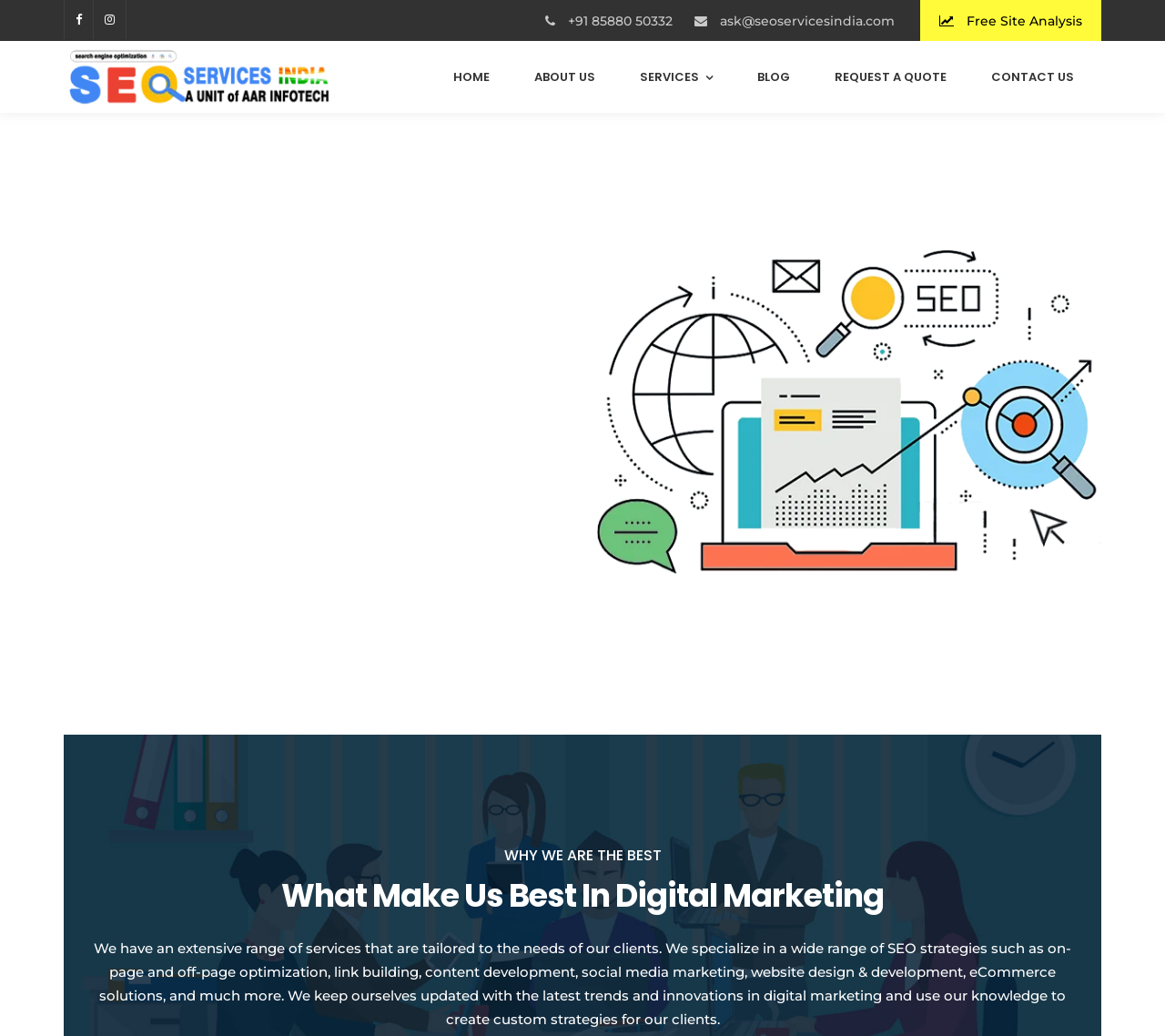Determine the bounding box for the UI element described here: "About Us".

[0.459, 0.04, 0.511, 0.109]